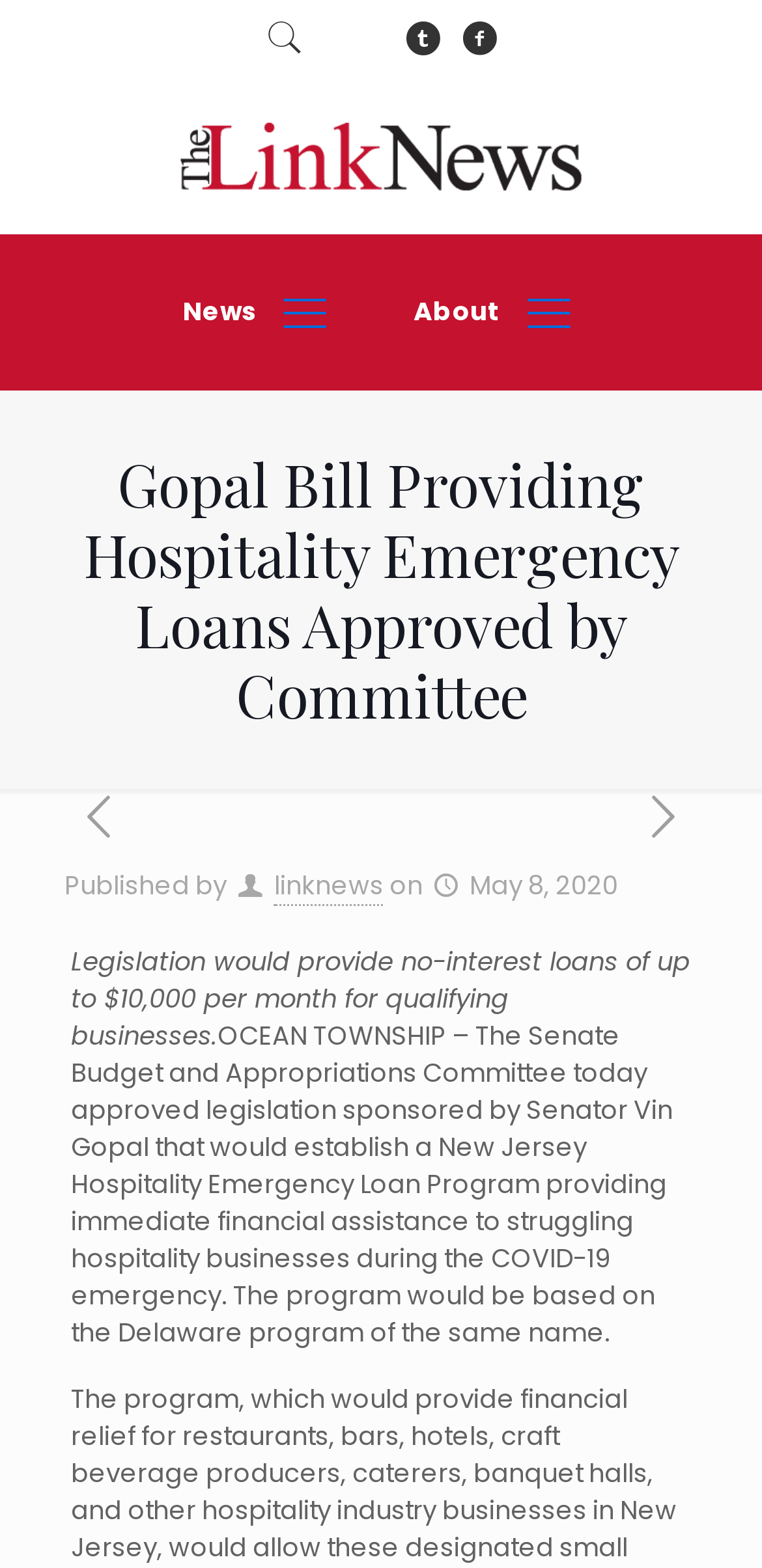Kindly respond to the following question with a single word or a brief phrase: 
What is the maximum loan amount per month?

$10,000